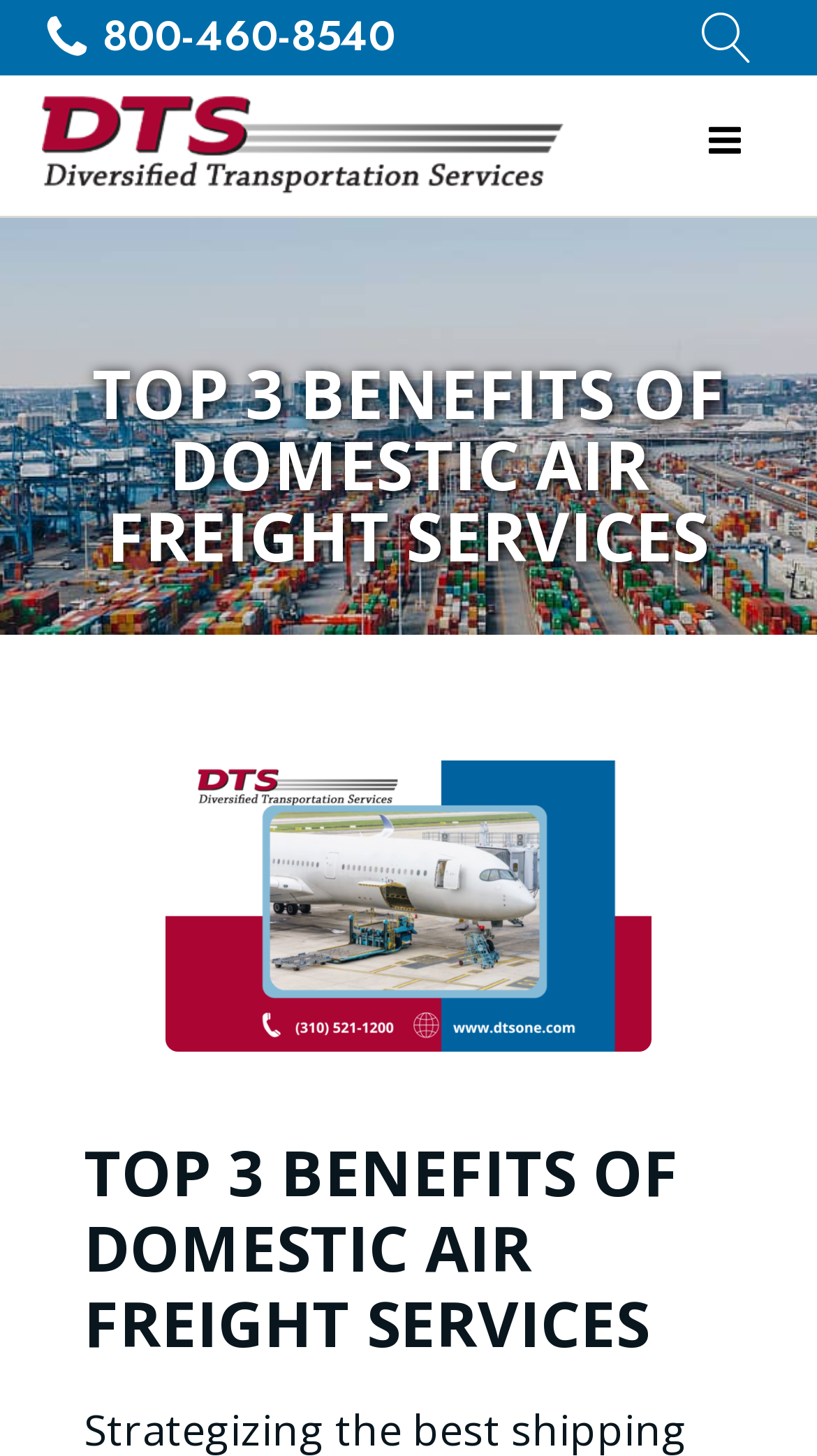Please answer the following question using a single word or phrase: 
Is the navigation menu expanded?

No